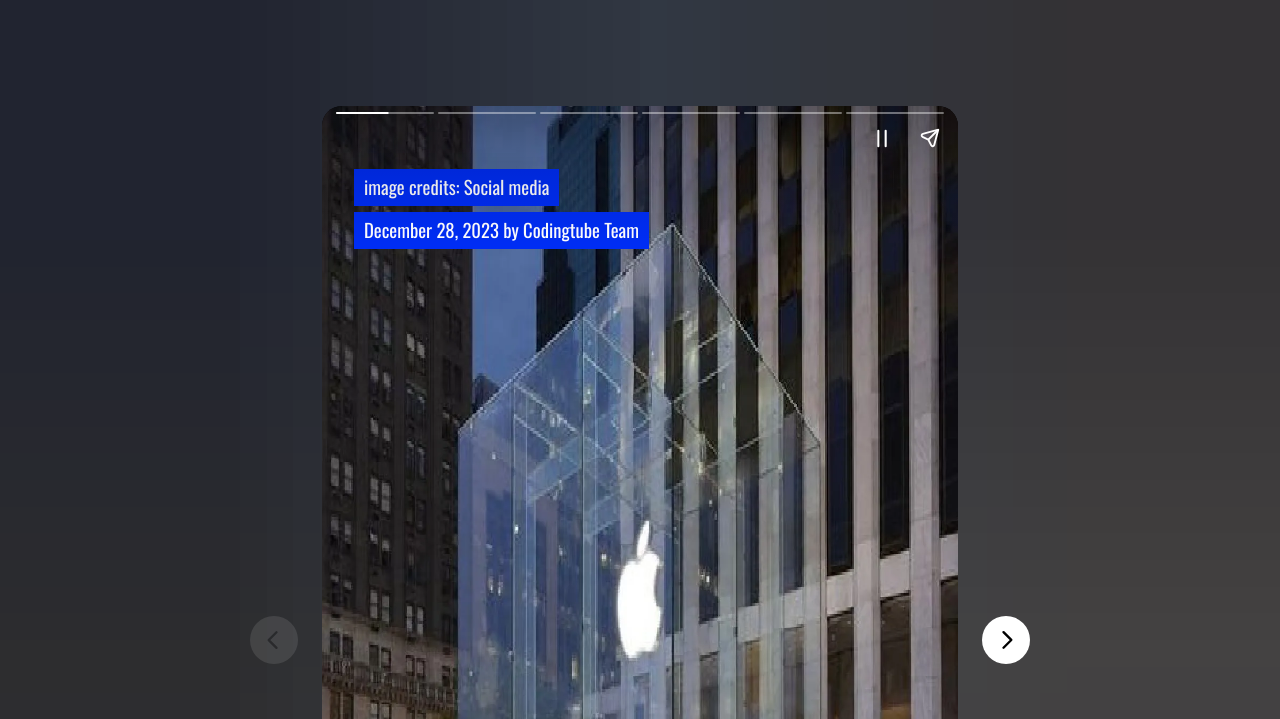Write a detailed summary of the webpage.

The webpage appears to be a news article about Apple defying political pressure in India amidst a spyware controversy. At the top, there is a title "Apple Defies Political Pressure in India Amidst Spyware Controversy". Below the title, there is a credit line "image credits: Social media" and a publication date "December 28, 2023 by Codingtube Team". 

On the left side of the page, there is a complementary section that takes up about half of the page's width. Within this section, there are two buttons, "Pause story" and "Share story", positioned side by side near the top. 

At the bottom of the page, there are two navigation buttons, "Previous page" and "Next page", aligned horizontally. The "Previous page" button is disabled, while the "Next page" button is enabled.